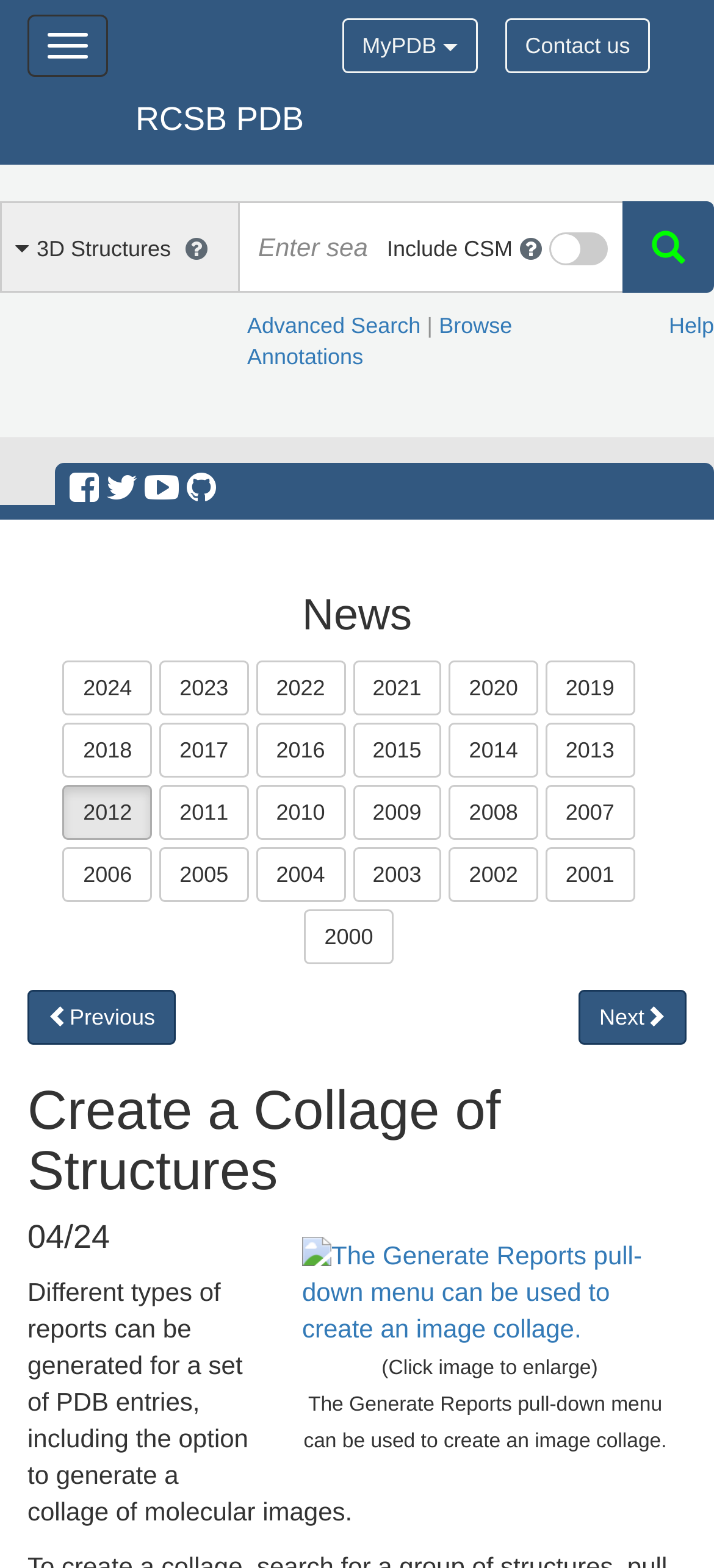Use a single word or phrase to answer the question:
How many links are there in the 'News' section?

24